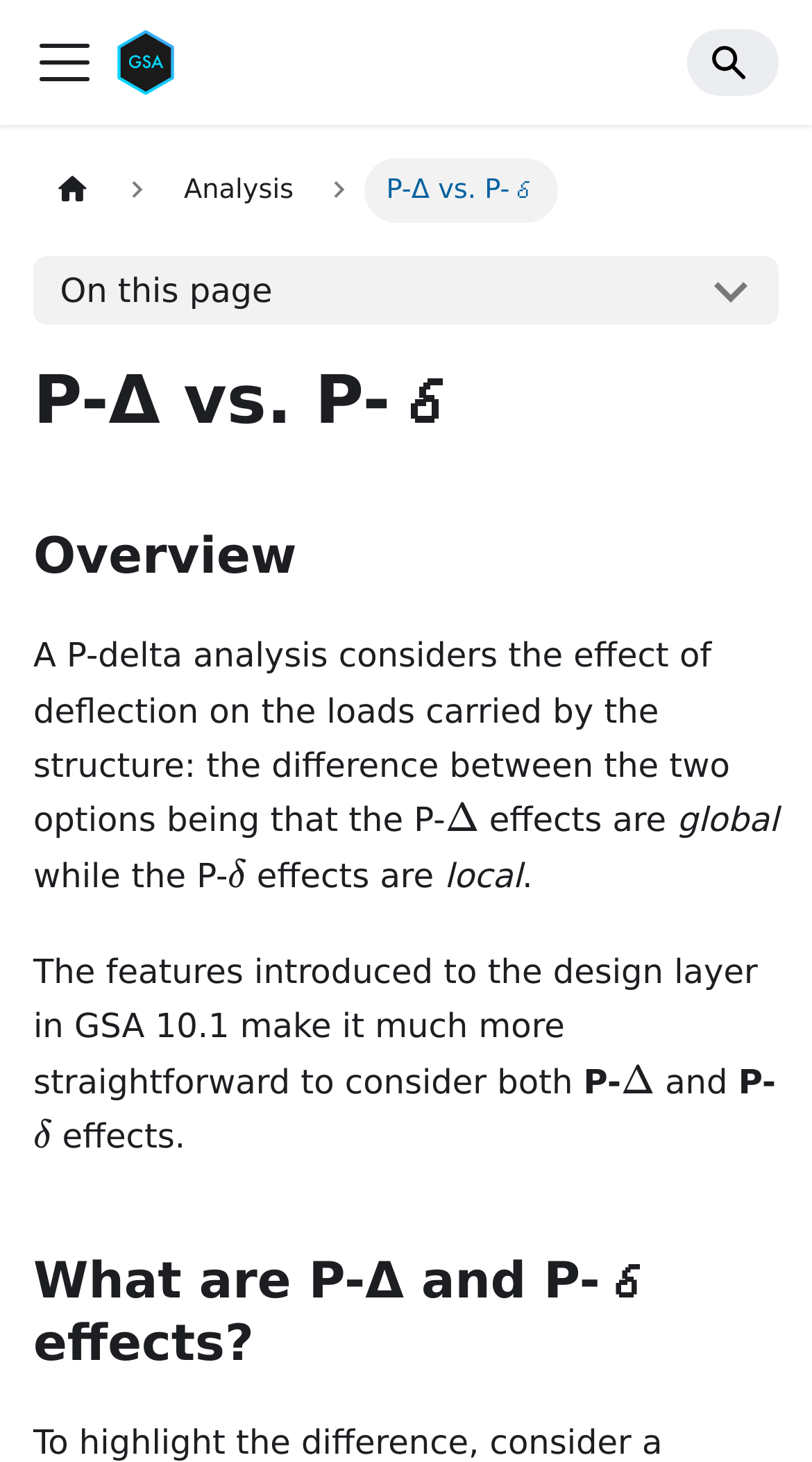What is the difference between P-Δ and P-𝛿 effects?
Examine the screenshot and reply with a single word or phrase.

Global vs. local effects